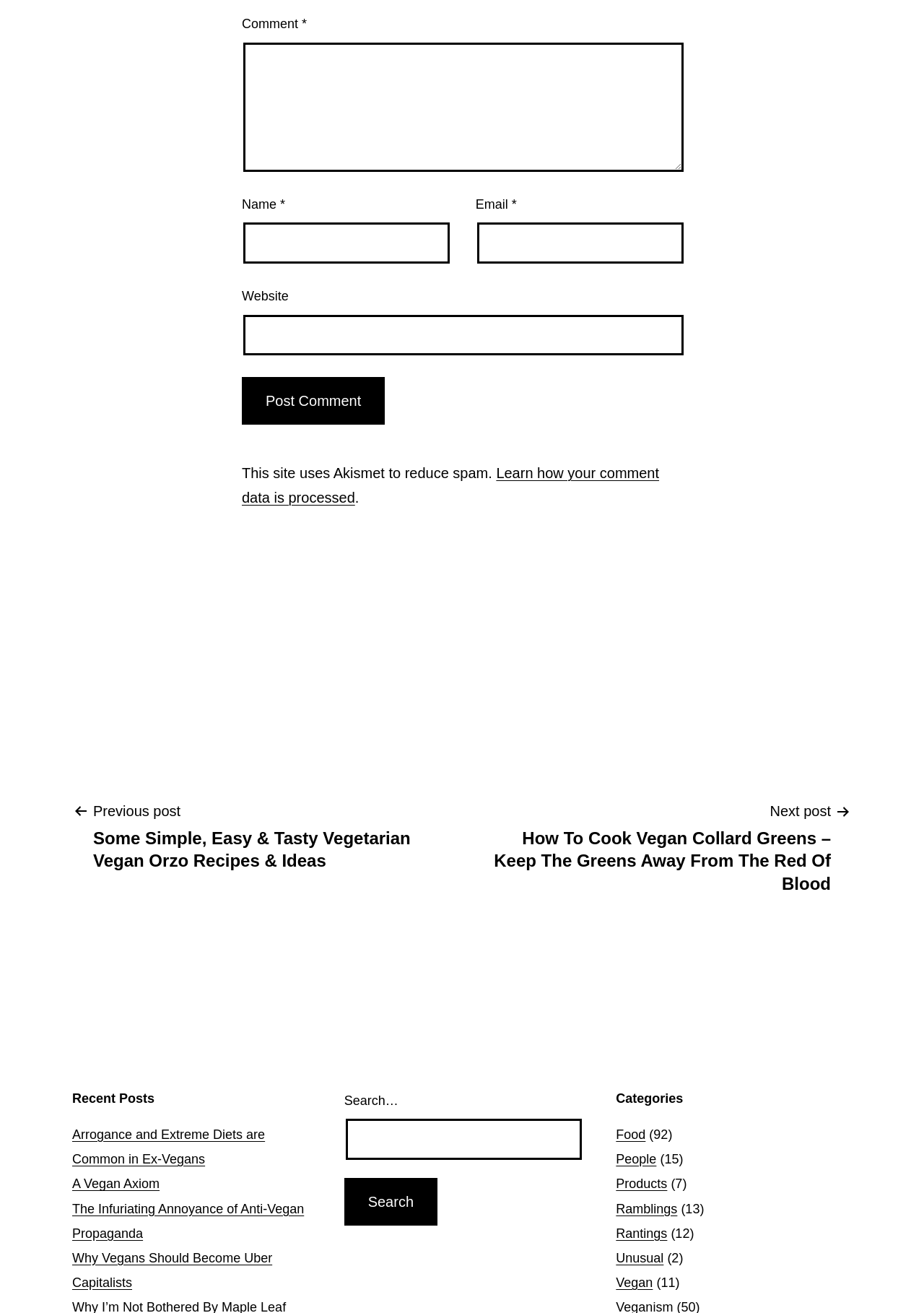Please find the bounding box coordinates of the element that needs to be clicked to perform the following instruction: "Click the Post Comment button". The bounding box coordinates should be four float numbers between 0 and 1, represented as [left, top, right, bottom].

[0.262, 0.287, 0.417, 0.324]